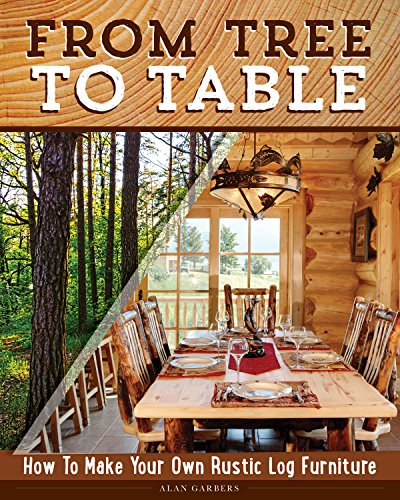Please respond to the question using a single word or phrase:
What is the focus of the book?

Practical woodworking